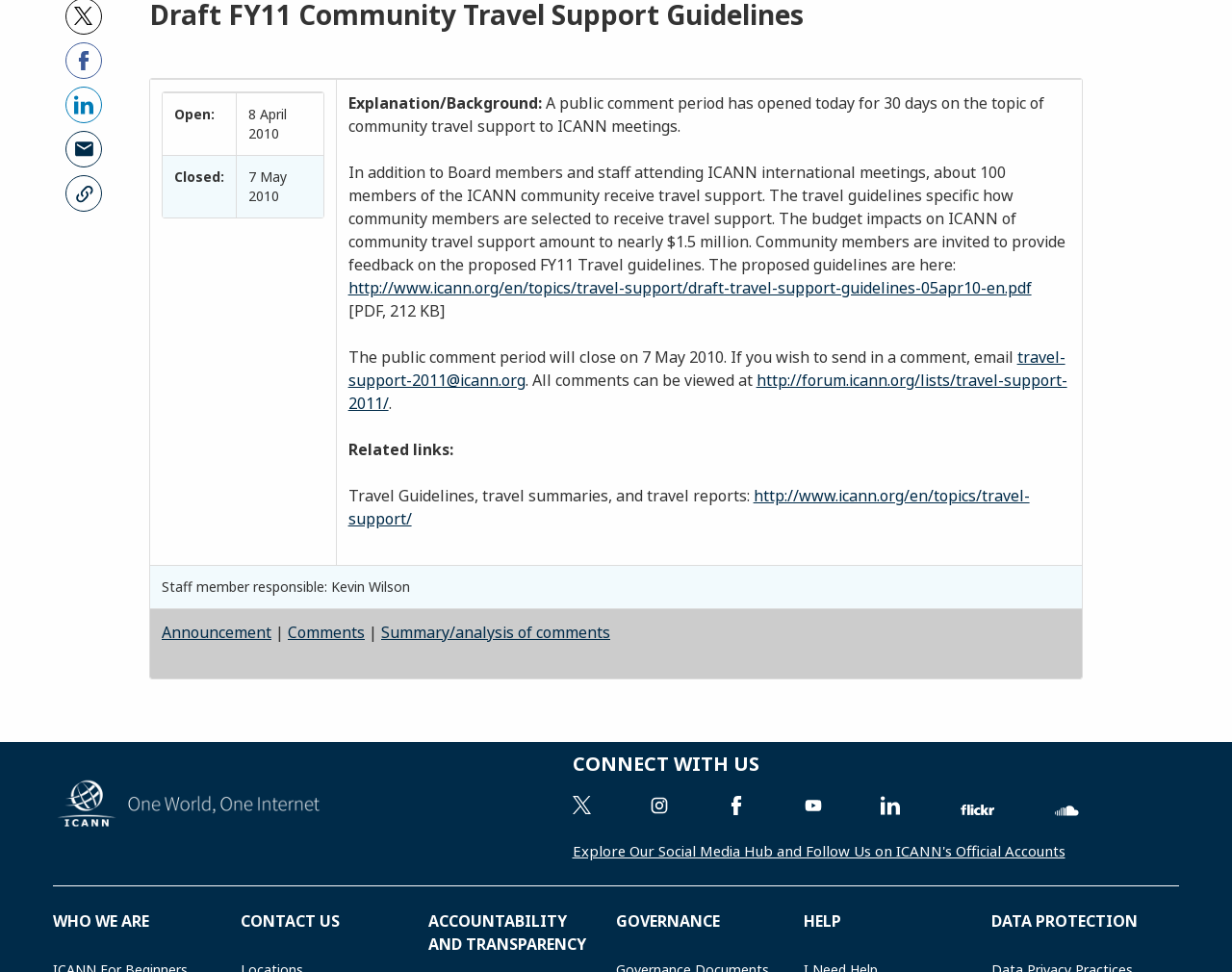Provide the bounding box coordinates of the HTML element this sentence describes: "Registration Data Request Service (RDRS)". The bounding box coordinates consist of four float numbers between 0 and 1, i.e., [left, top, right, bottom].

[0.652, 0.507, 0.789, 0.546]